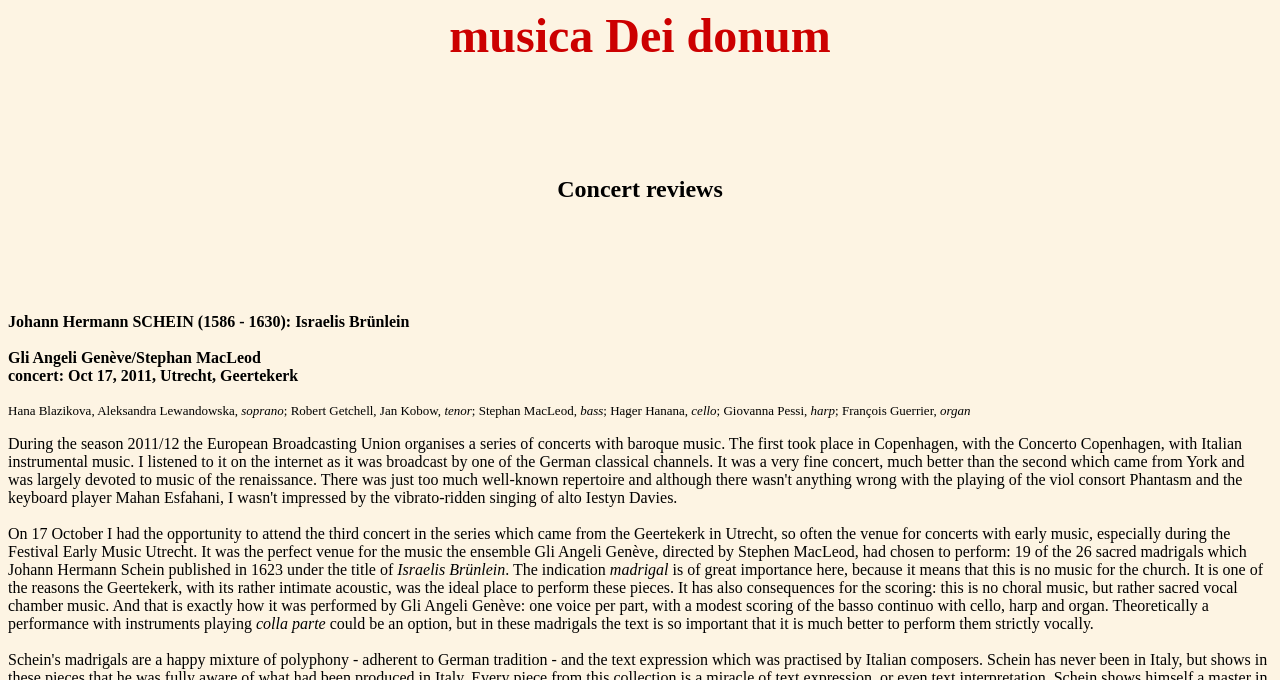Kindly respond to the following question with a single word or a brief phrase: 
What instruments were used in the basso continuo?

cello, harp, and organ